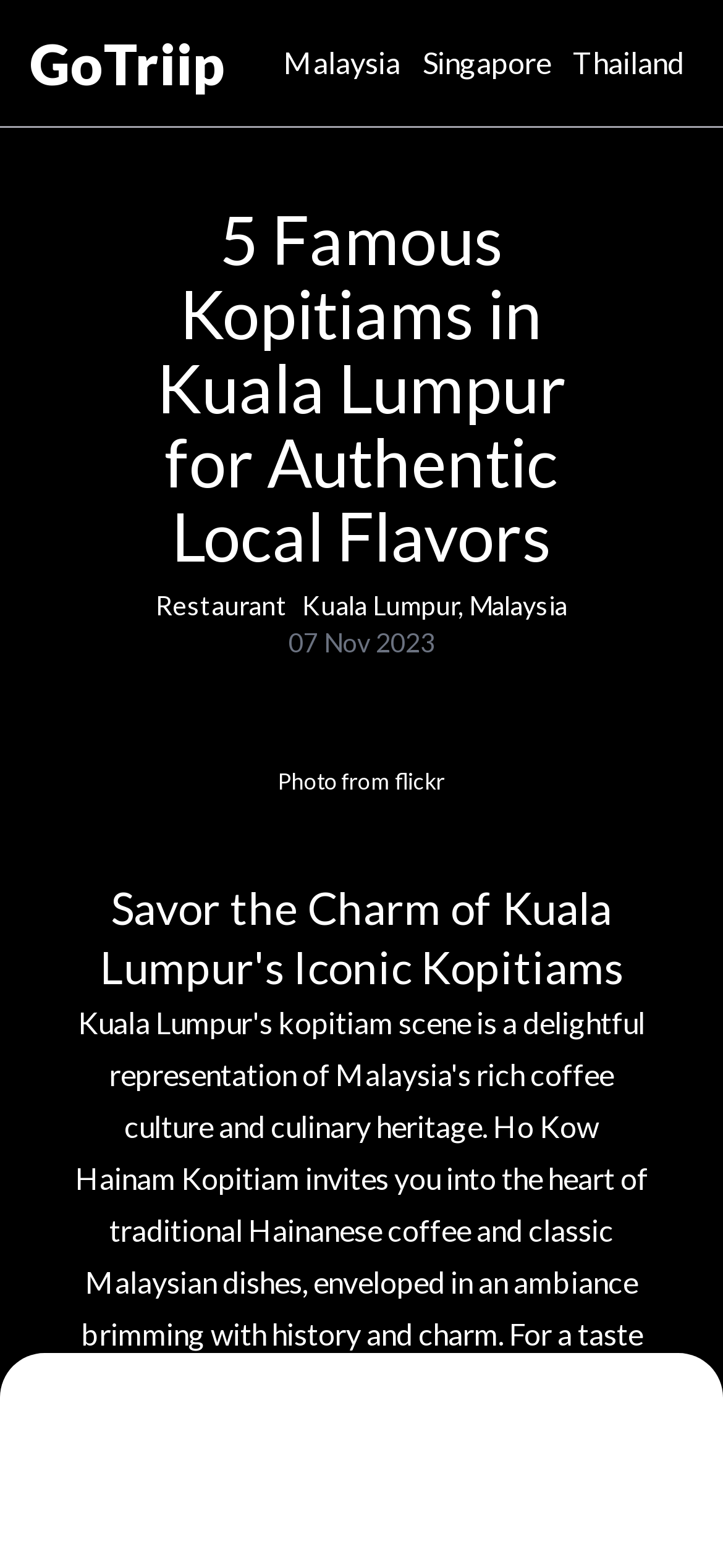Please answer the following question using a single word or phrase: What is the location of the kopitiams mentioned in the article?

Kuala Lumpur, Malaysia